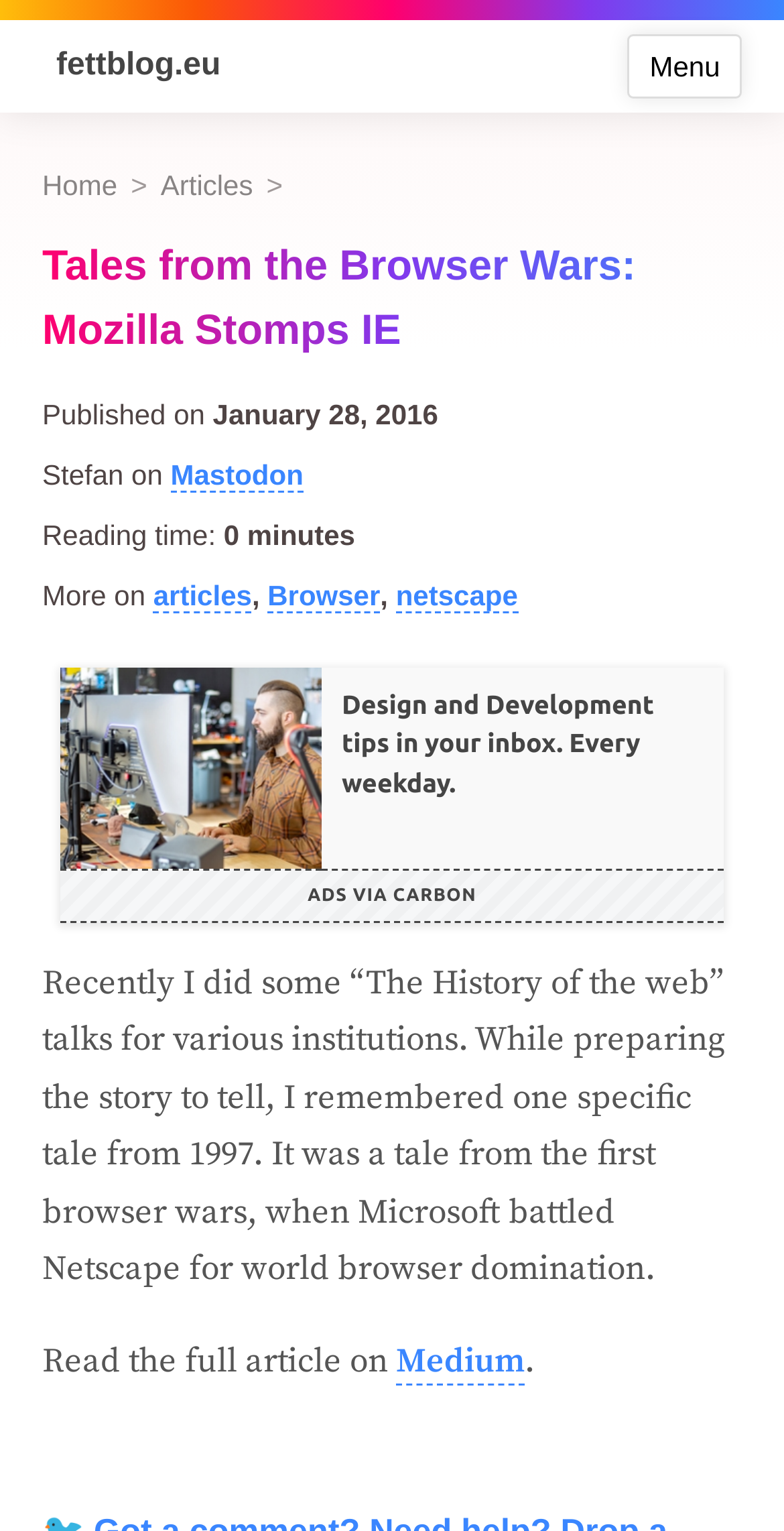Using the format (top-left x, top-left y, bottom-right x, bottom-right y), provide the bounding box coordinates for the described UI element. All values should be floating point numbers between 0 and 1: Medium

[0.505, 0.876, 0.669, 0.905]